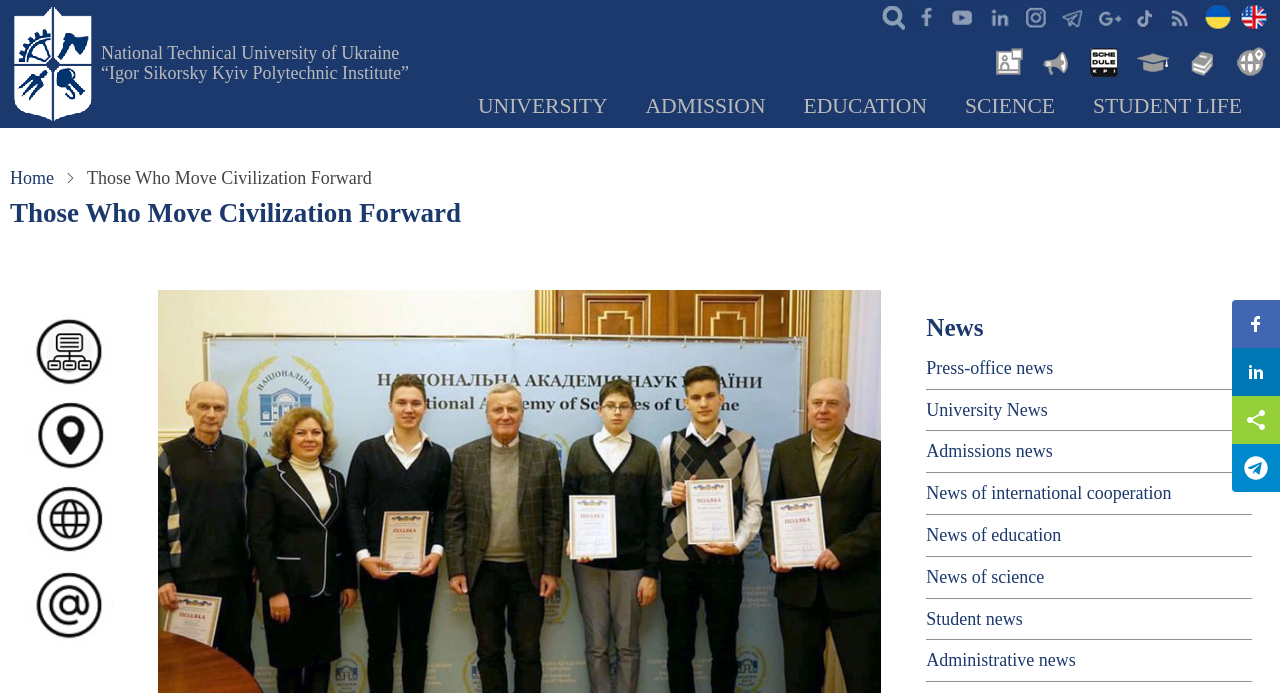Please specify the bounding box coordinates of the clickable section necessary to execute the following command: "Explore education section".

[0.62, 0.124, 0.732, 0.184]